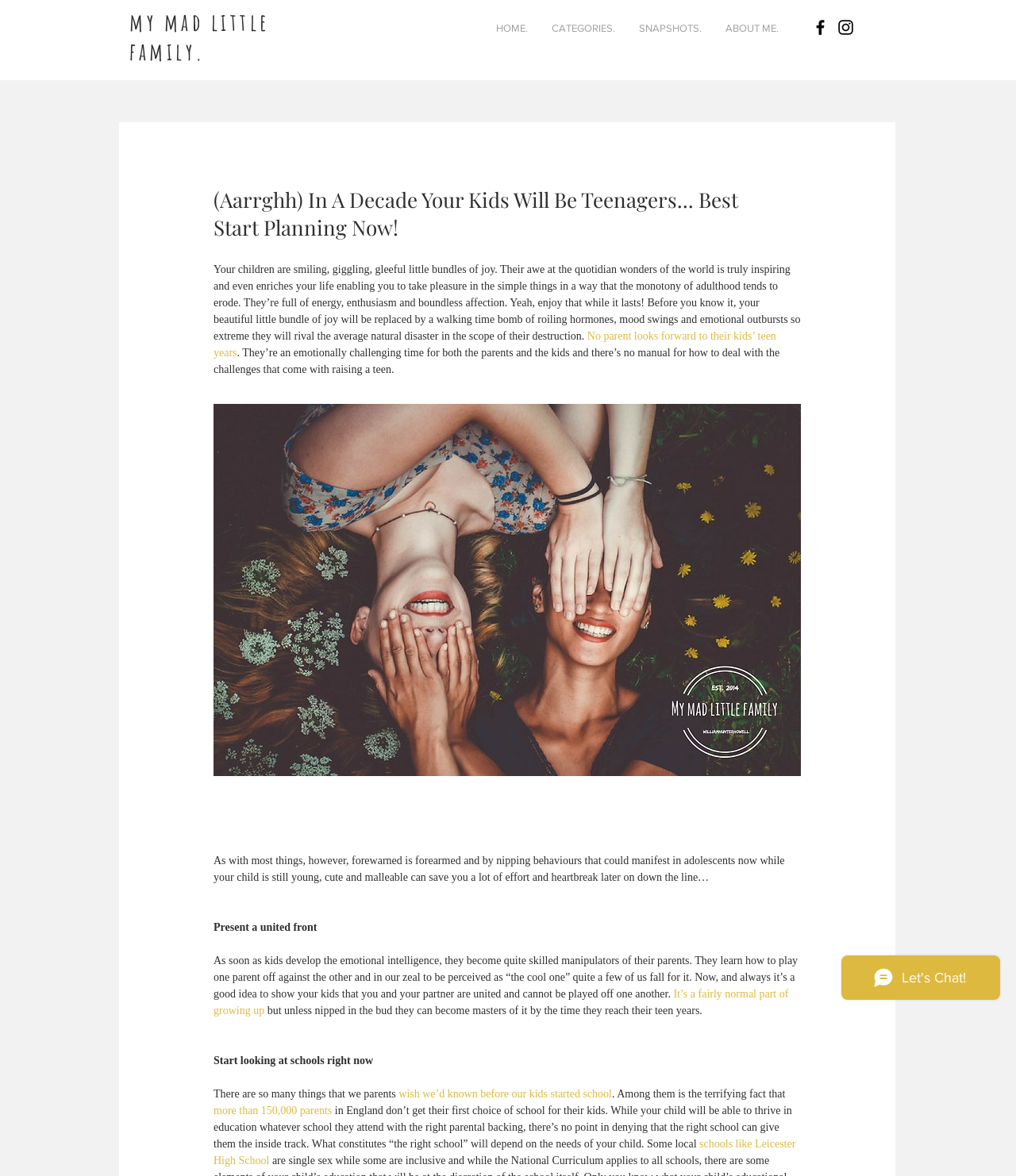Pinpoint the bounding box coordinates of the element that must be clicked to accomplish the following instruction: "Click the 'ABOUT ME' link". The coordinates should be in the format of four float numbers between 0 and 1, i.e., [left, top, right, bottom].

[0.702, 0.007, 0.778, 0.041]